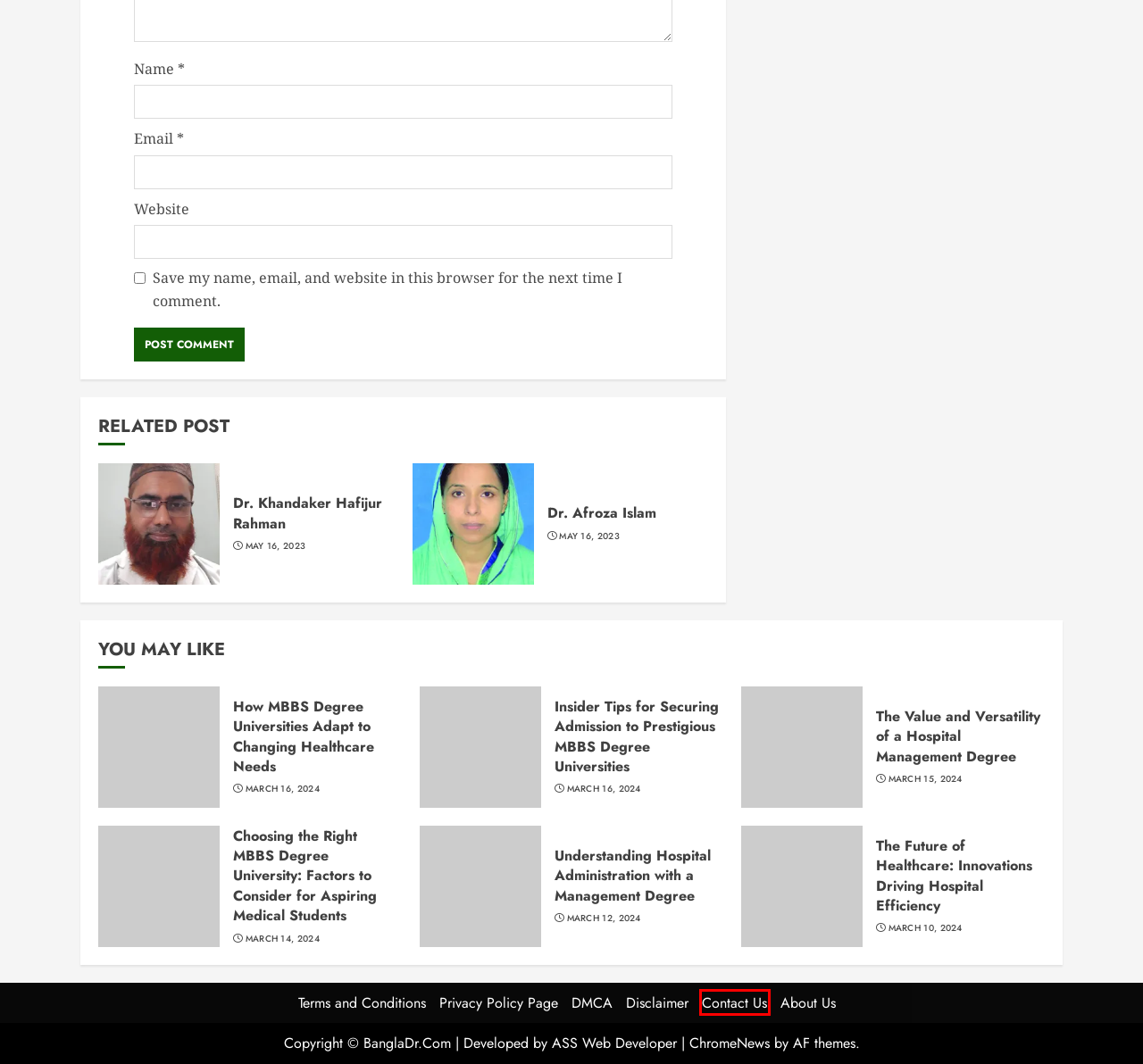Look at the screenshot of a webpage where a red rectangle bounding box is present. Choose the webpage description that best describes the new webpage after clicking the element inside the red bounding box. Here are the candidates:
A. Terms and Conditions - BanglaDr.Com
B. About Us - BanglaDr.Com
C. Privacy Policy Page - BanglaDr.Com
D. The Future of Healthcare: Innovations Driving Hospital Efficiency - BanglaDr.Com
E. Dr. Khandaker Hafijur Rahman - BanglaDr.Com
F. Dr. Afroza Islam - BanglaDr.Com
G. Contact Us - BanglaDr.Com
H. DMCA - BanglaDr.Com

G